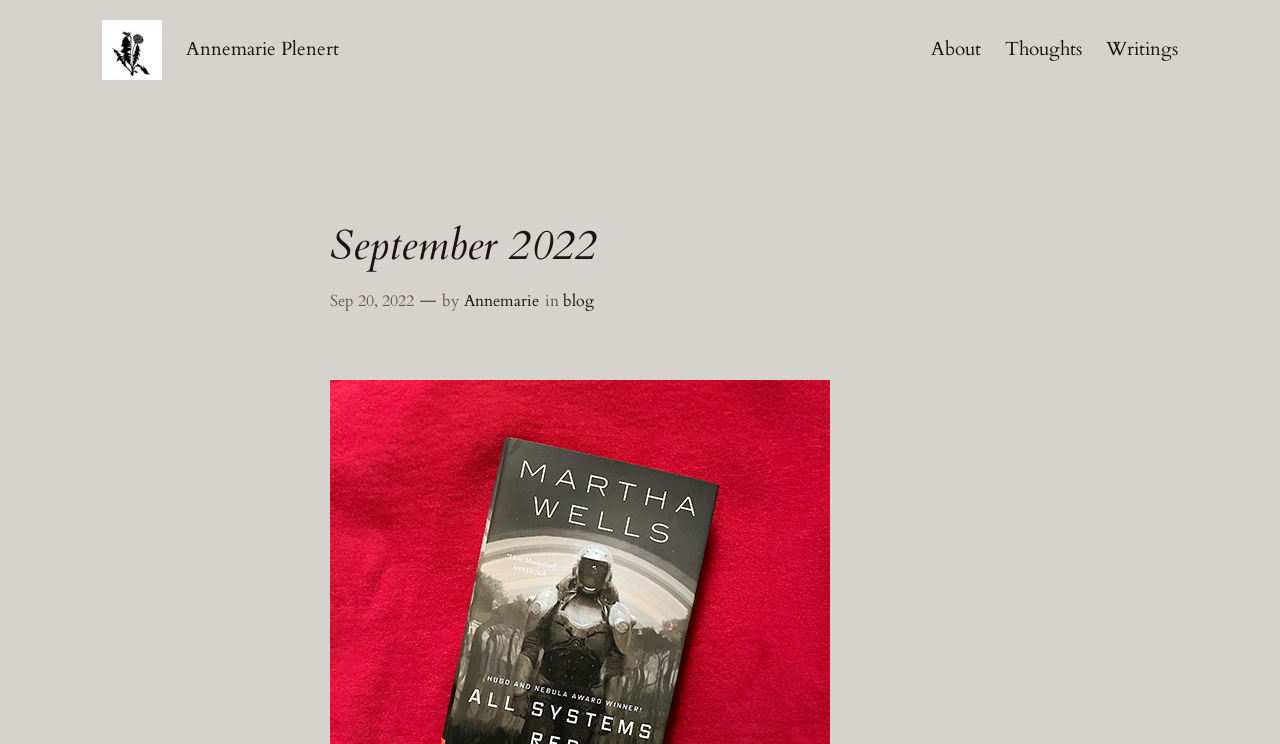Predict the bounding box of the UI element based on the description: "Thoughts". The coordinates should be four float numbers between 0 and 1, formatted as [left, top, right, bottom].

[0.785, 0.047, 0.845, 0.087]